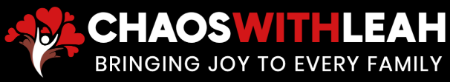What is the mission of 'ChaosWithLeah' according to the tagline?
Refer to the image and give a detailed response to the question.

The caption states that the tagline 'BRINGING JOY TO EVERY FAMILY' emphasizes the brand's mission to promote happiness and familial connections.